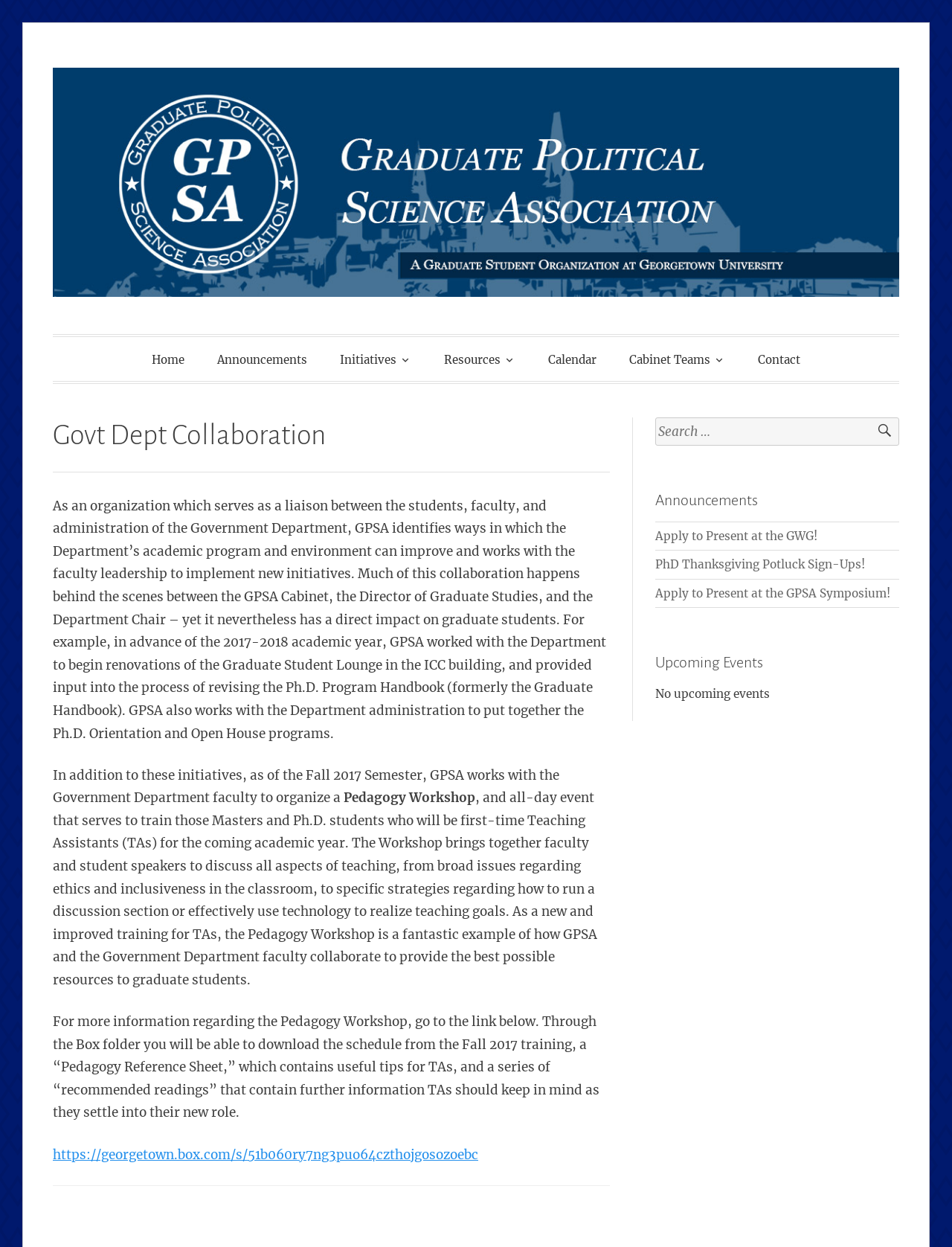Identify the bounding box of the UI component described as: "civet awareness".

None